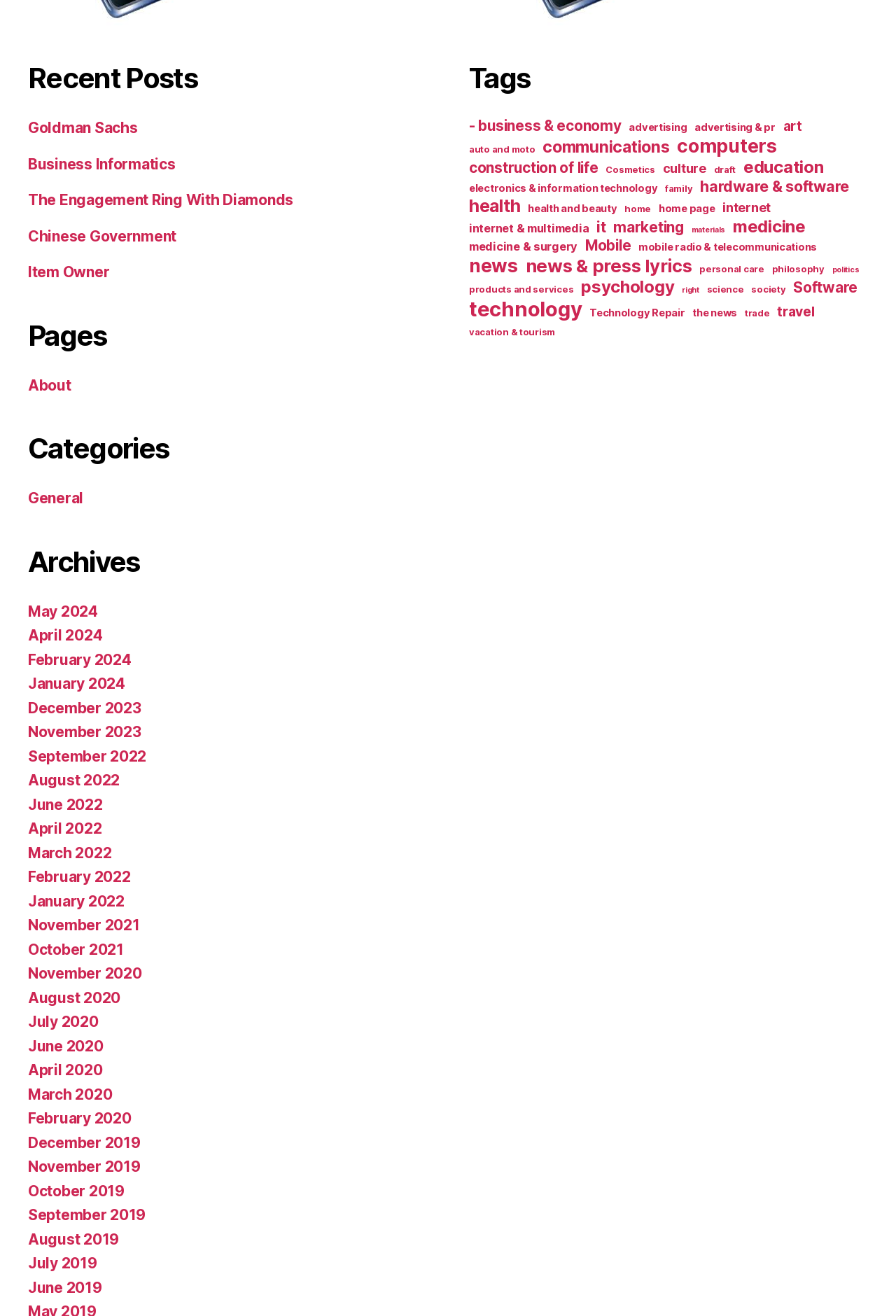What is the earliest month listed in the 'Archives' section?
Refer to the image and give a detailed answer to the question.

I looked at the 'Archives' section, which lists months and years in reverse chronological order. The earliest month listed is November 2019, which is at the bottom of the list.